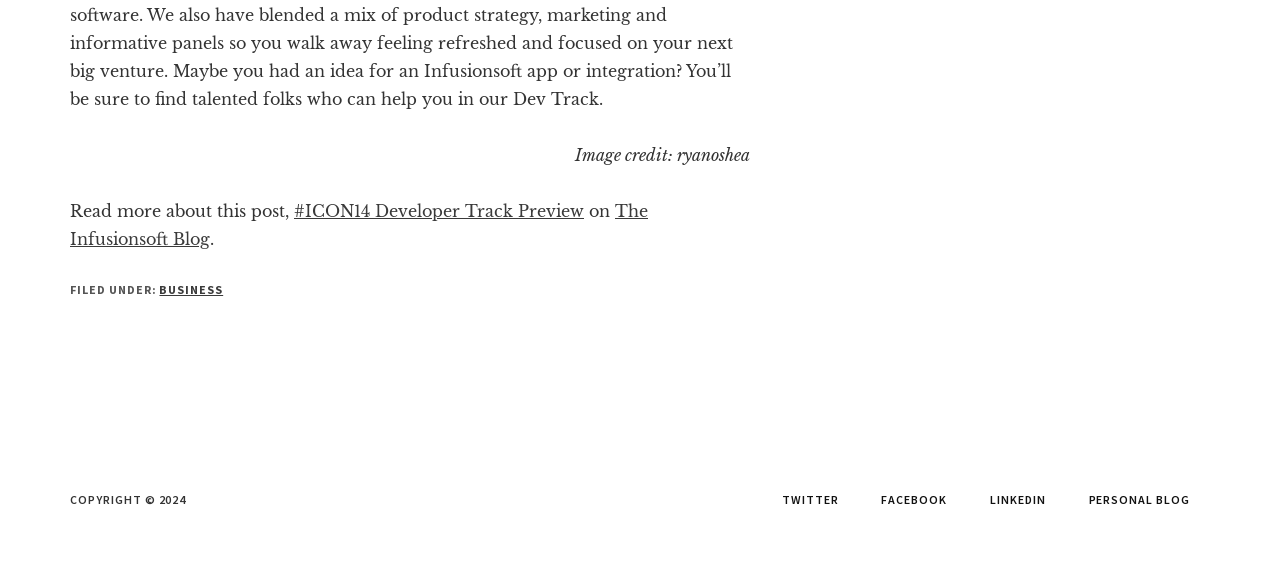How many social media links are in the navigation section?
Please give a detailed answer to the question using the information shown in the image.

The navigation section contains four links: 'TWITTER', 'FACEBOOK', 'LINKEDIN', and 'PERSONAL BLOG'. These links are located at the bottom of the webpage.